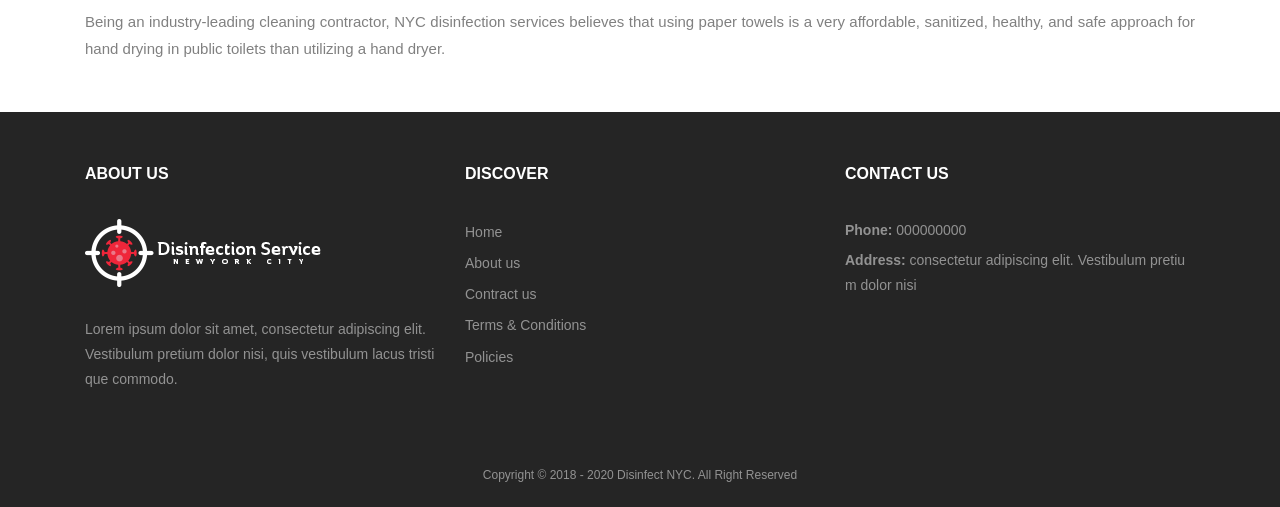What is the phone number of the company?
Offer a detailed and full explanation in response to the question.

The phone number of the company is provided in the link element with ID 118, which is '000000000'.